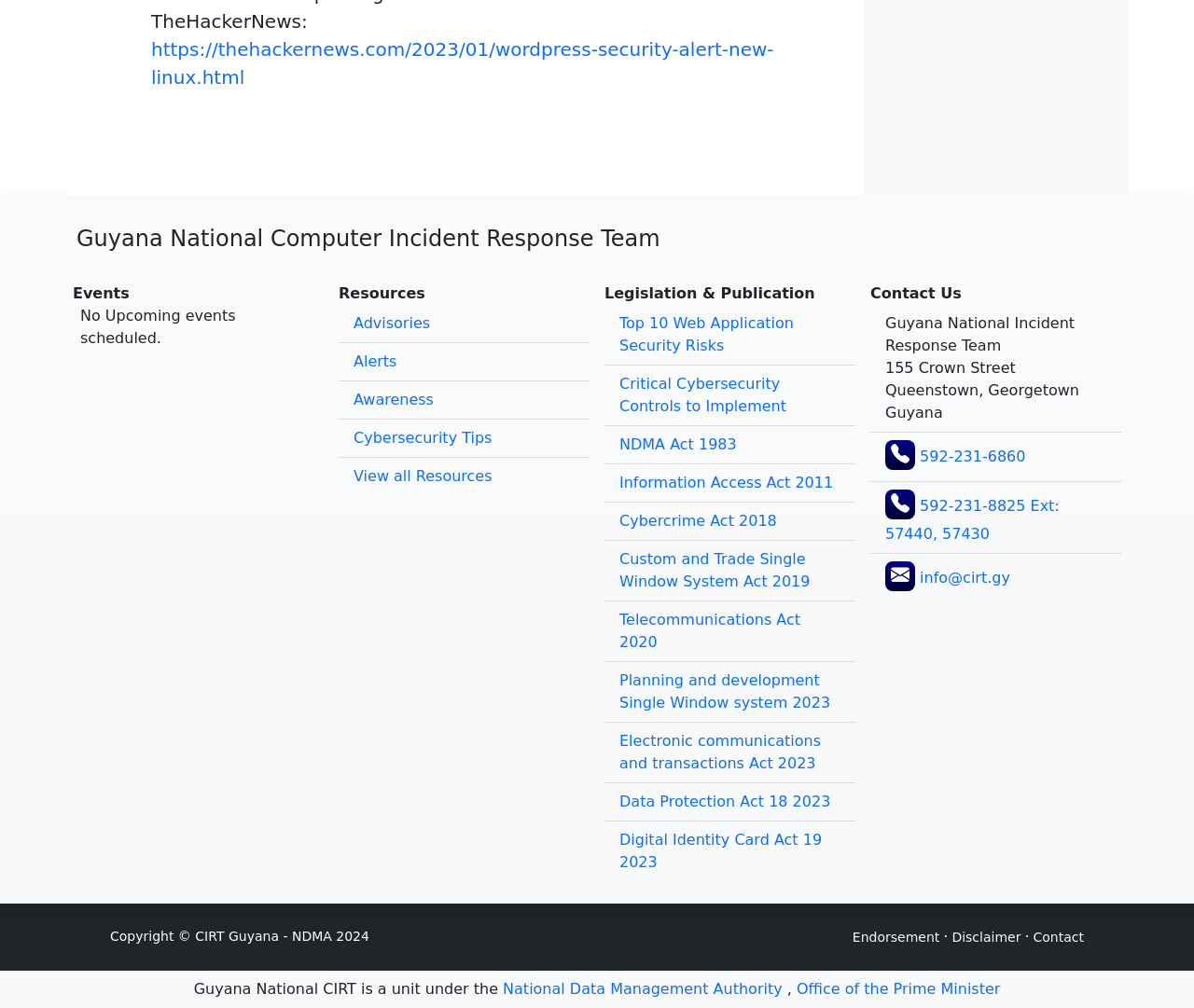Please identify the bounding box coordinates of the area that needs to be clicked to fulfill the following instruction: "Contact the Guyana National Incident Response Team."

[0.77, 0.444, 0.859, 0.462]